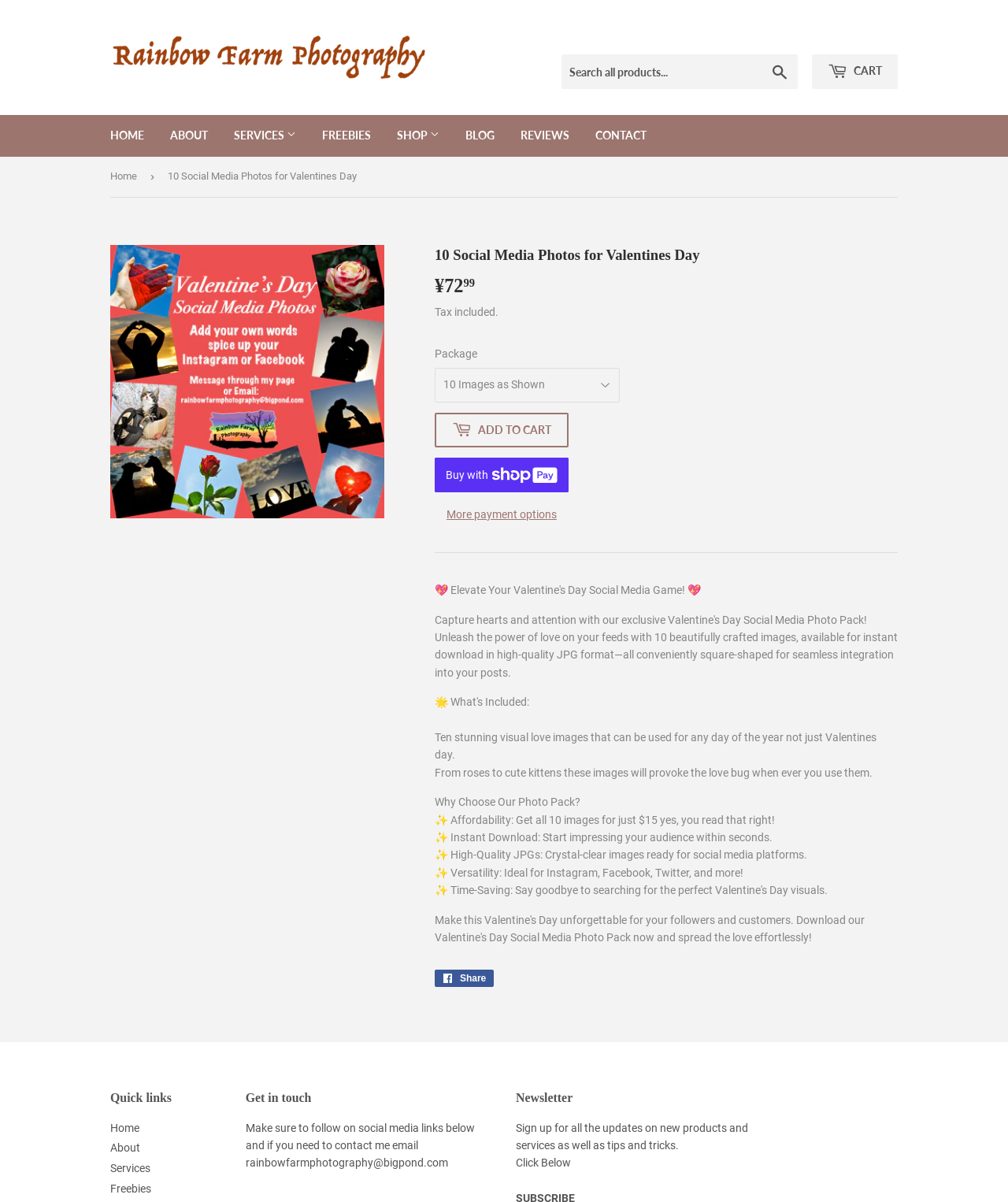Locate the bounding box coordinates of the area where you should click to accomplish the instruction: "Add to cart".

[0.431, 0.343, 0.564, 0.372]